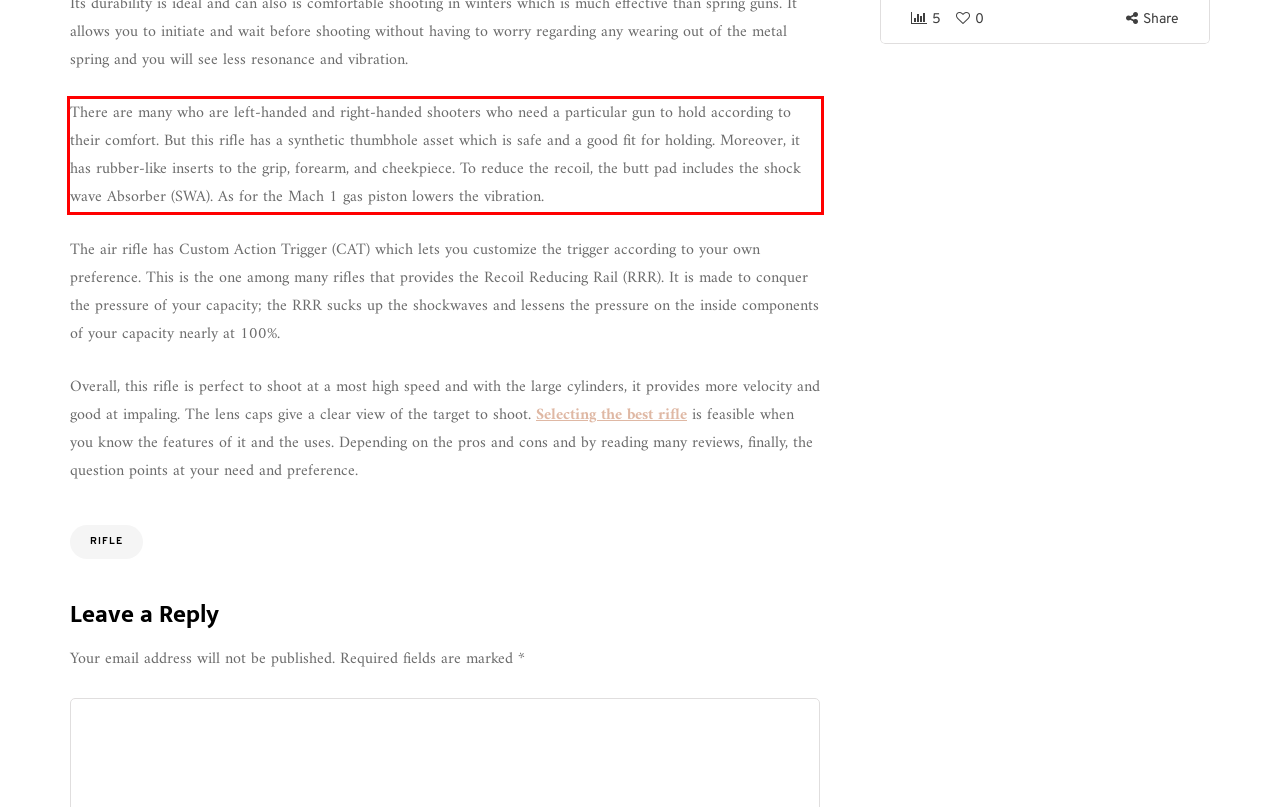With the given screenshot of a webpage, locate the red rectangle bounding box and extract the text content using OCR.

There are many who are left-handed and right-handed shooters who need a particular gun to hold according to their comfort. But this rifle has a synthetic thumbhole asset which is safe and a good fit for holding. Moreover, it has rubber-like inserts to the grip, forearm, and cheekpiece. To reduce the recoil, the butt pad includes the shock wave Absorber (SWA). As for the Mach 1 gas piston lowers the vibration.